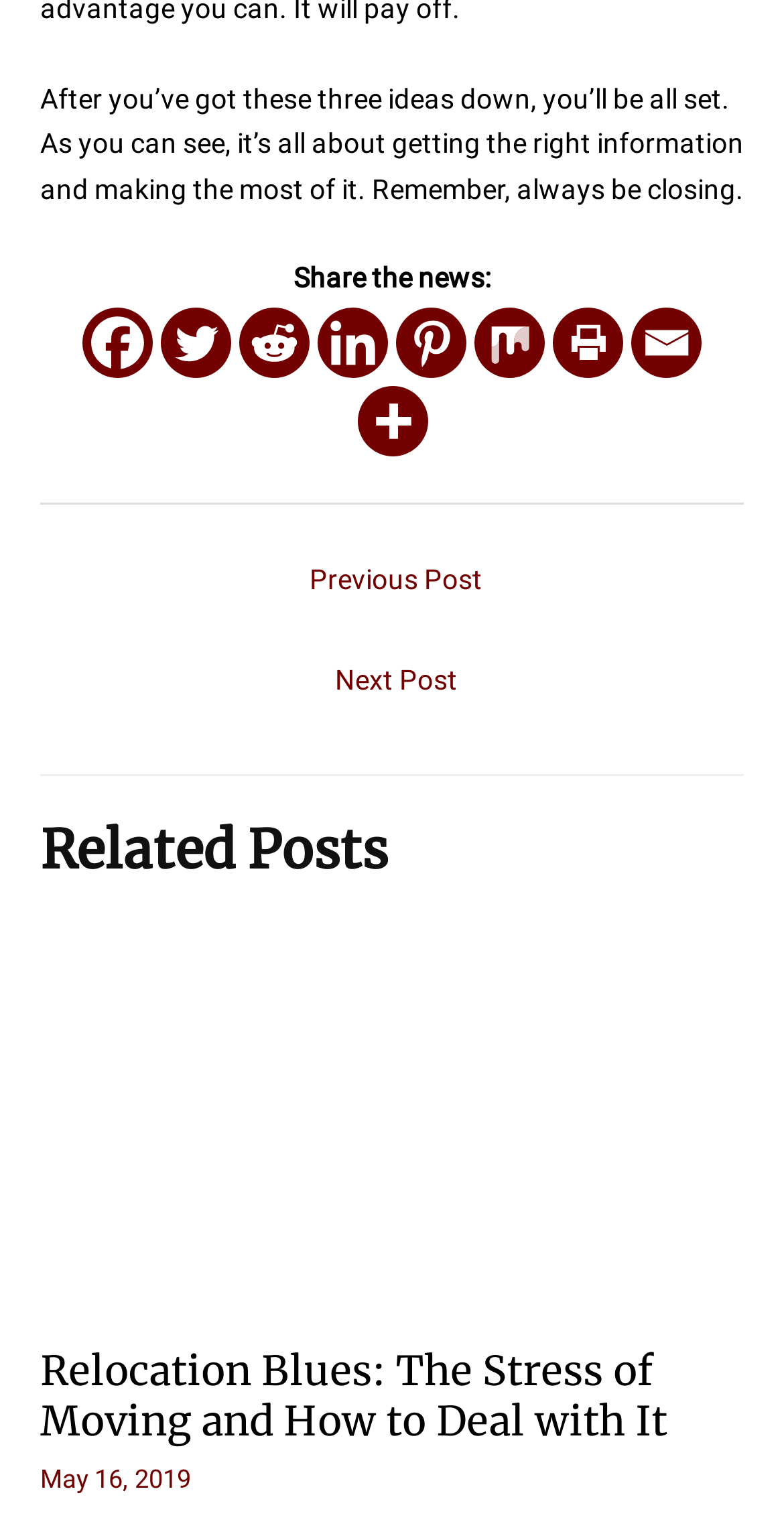Specify the bounding box coordinates of the area to click in order to follow the given instruction: "Print the article."

[0.705, 0.2, 0.795, 0.246]